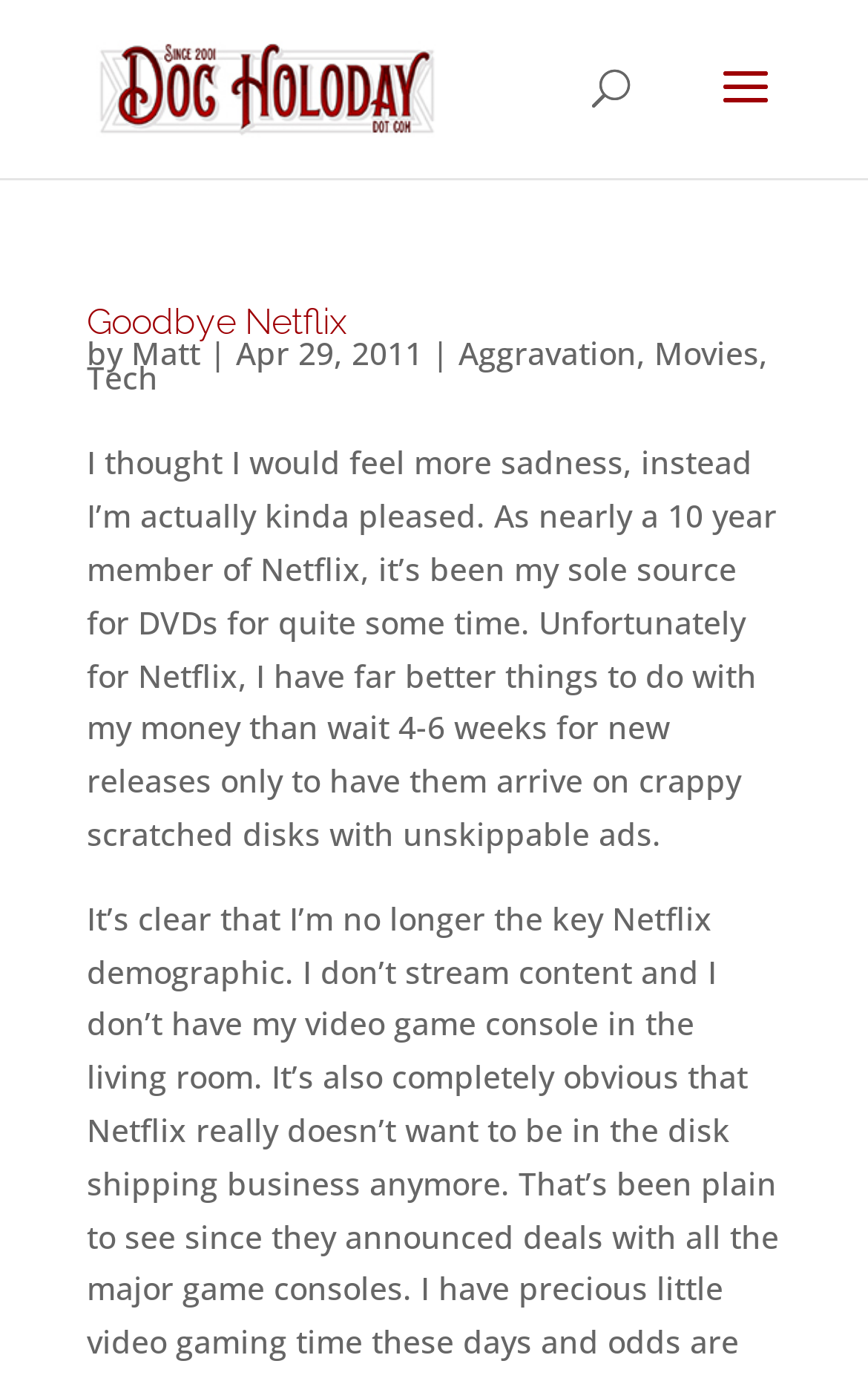Provide the bounding box coordinates for the UI element that is described by this text: "Goodbye Netflix". The coordinates should be in the form of four float numbers between 0 and 1: [left, top, right, bottom].

[0.1, 0.218, 0.4, 0.248]